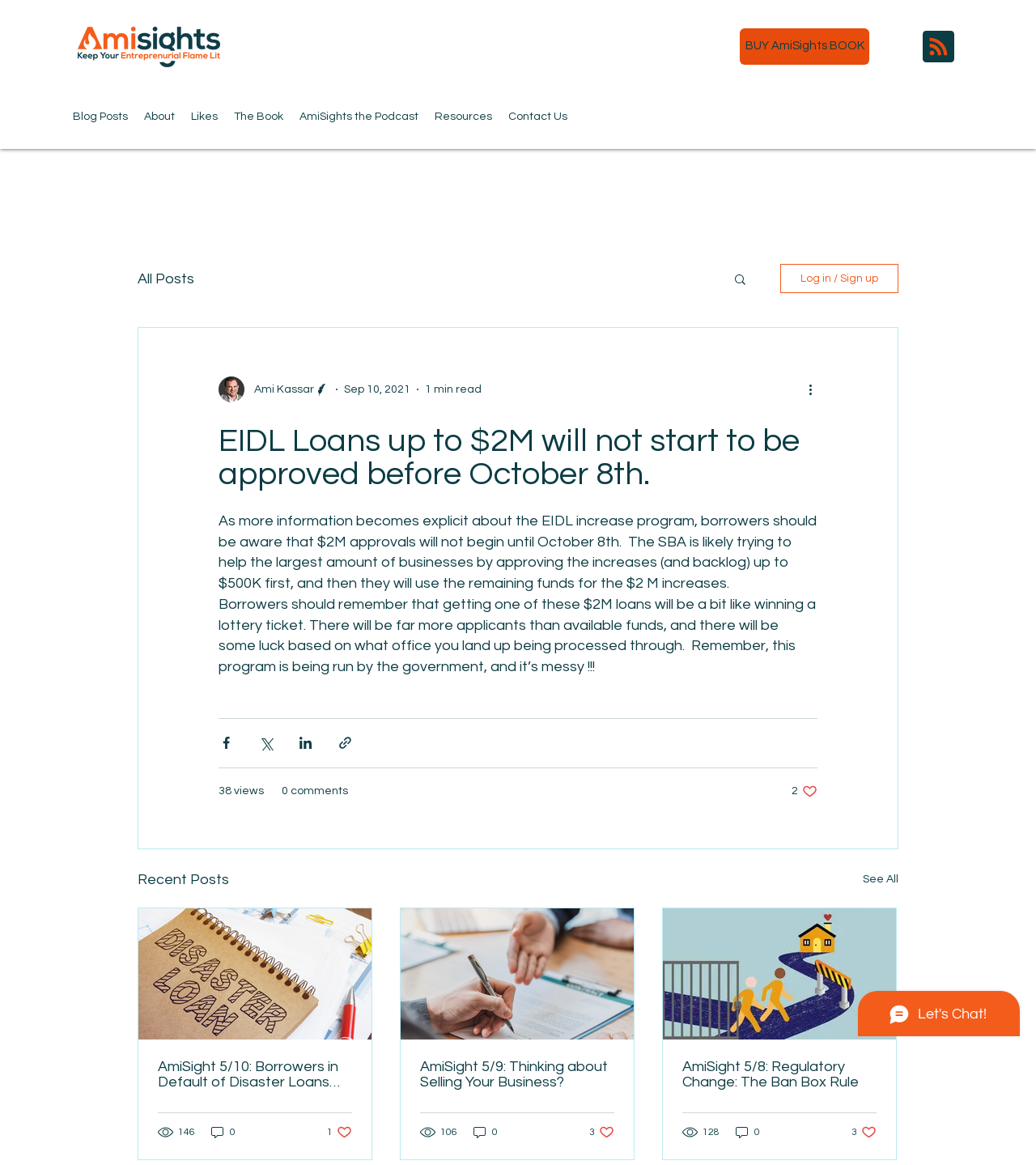Please find the main title text of this webpage.

EIDL Loans up to $2M will not start to be approved before October 8th.